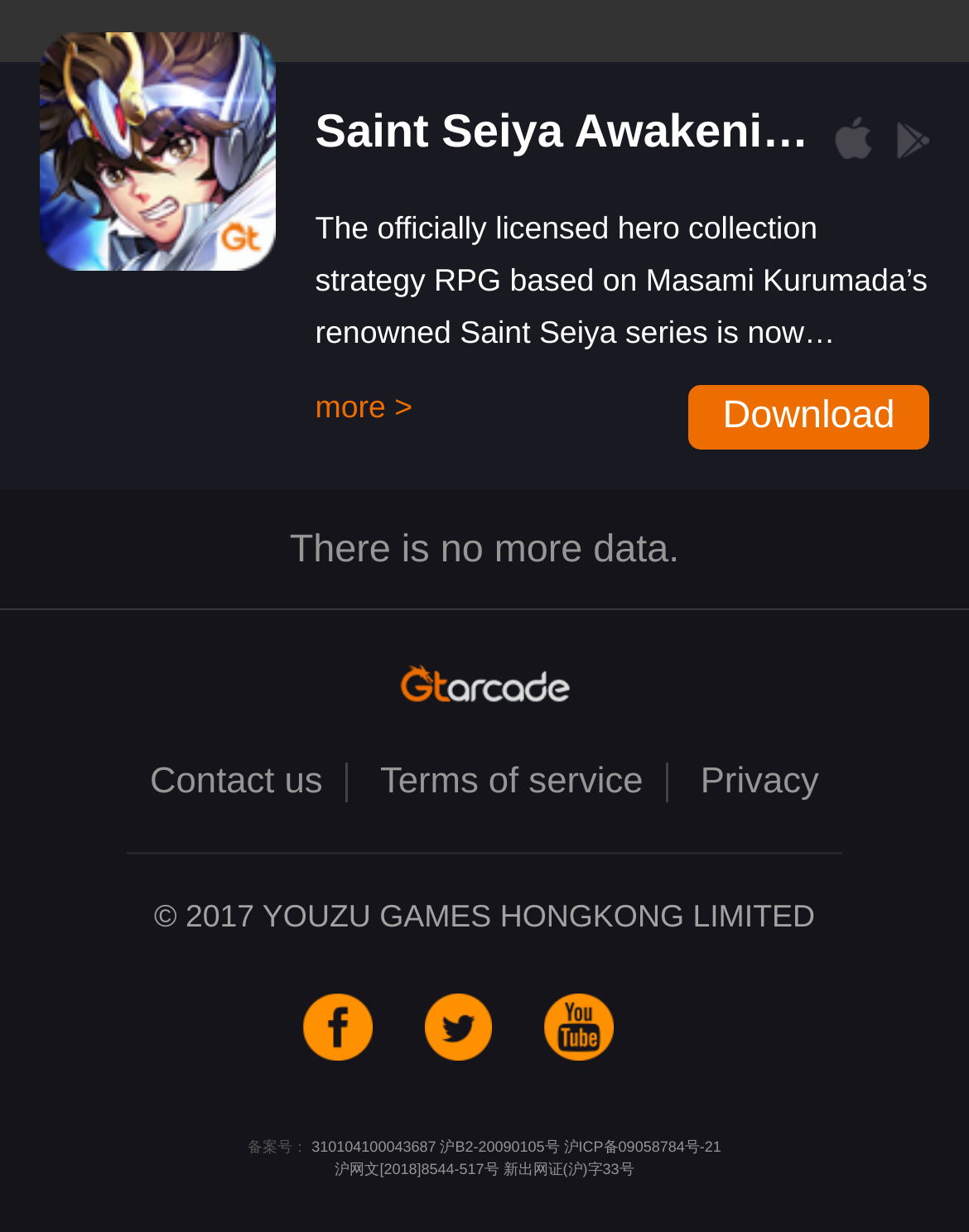What is the copyright year of the game?
Using the visual information from the image, give a one-word or short-phrase answer.

2017